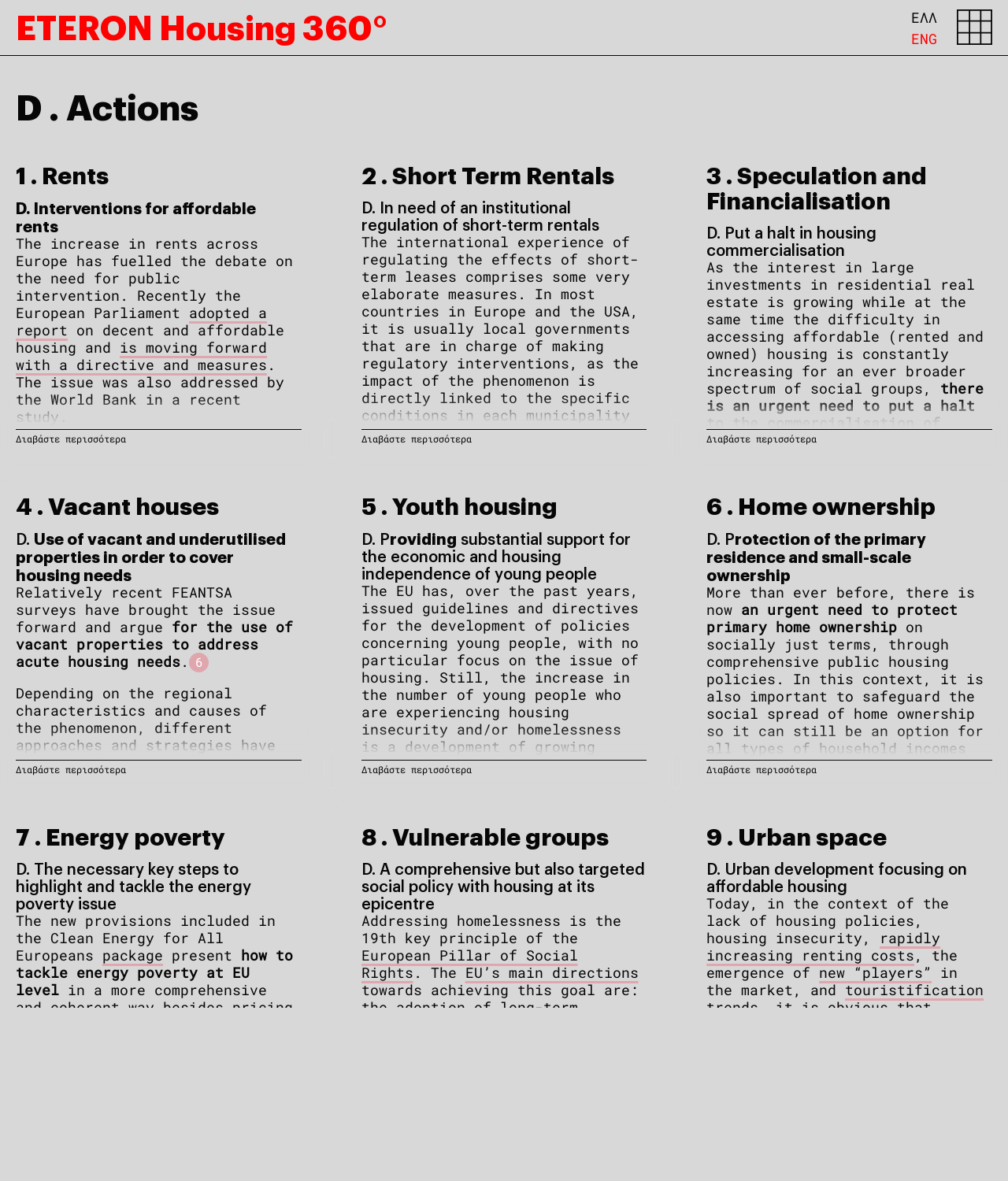Please mark the bounding box coordinates of the area that should be clicked to carry out the instruction: "Click on the 'ETERON Housing 360°' link".

[0.016, 0.007, 0.384, 0.036]